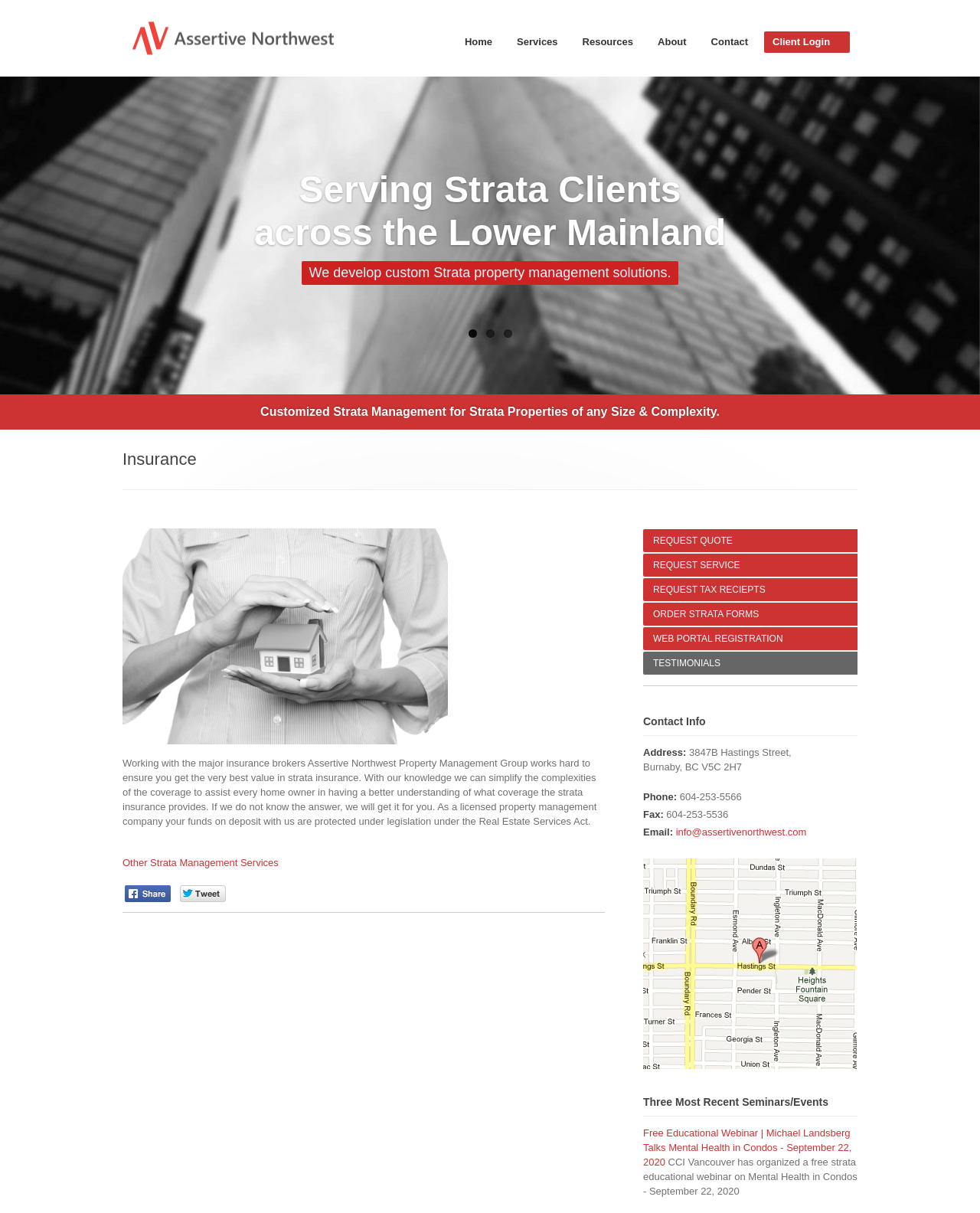Please respond in a single word or phrase: 
What is the phone number of the company?

604-253-5566